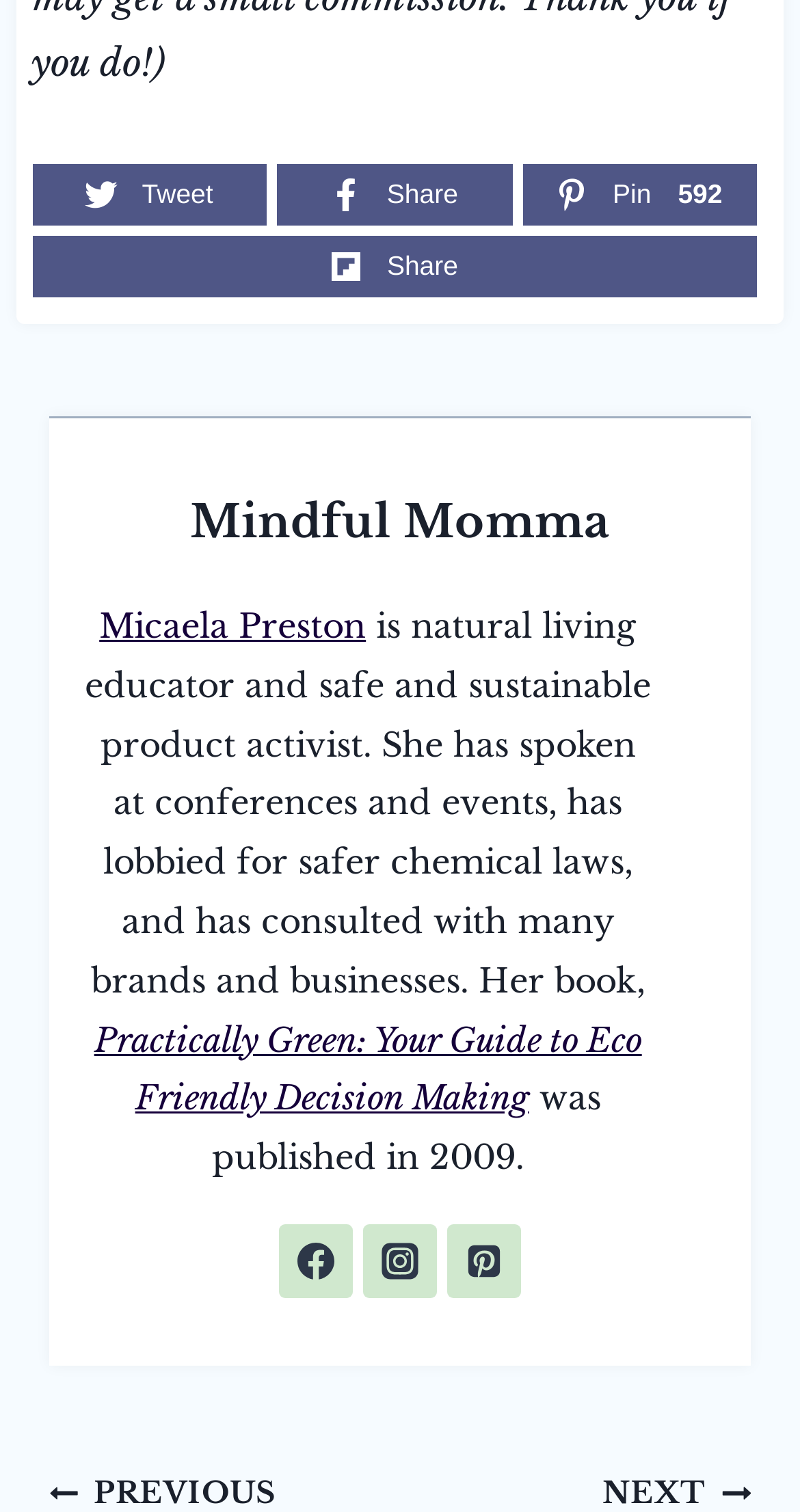Locate the bounding box coordinates of the element I should click to achieve the following instruction: "Follow on Facebook".

[0.349, 0.81, 0.441, 0.858]